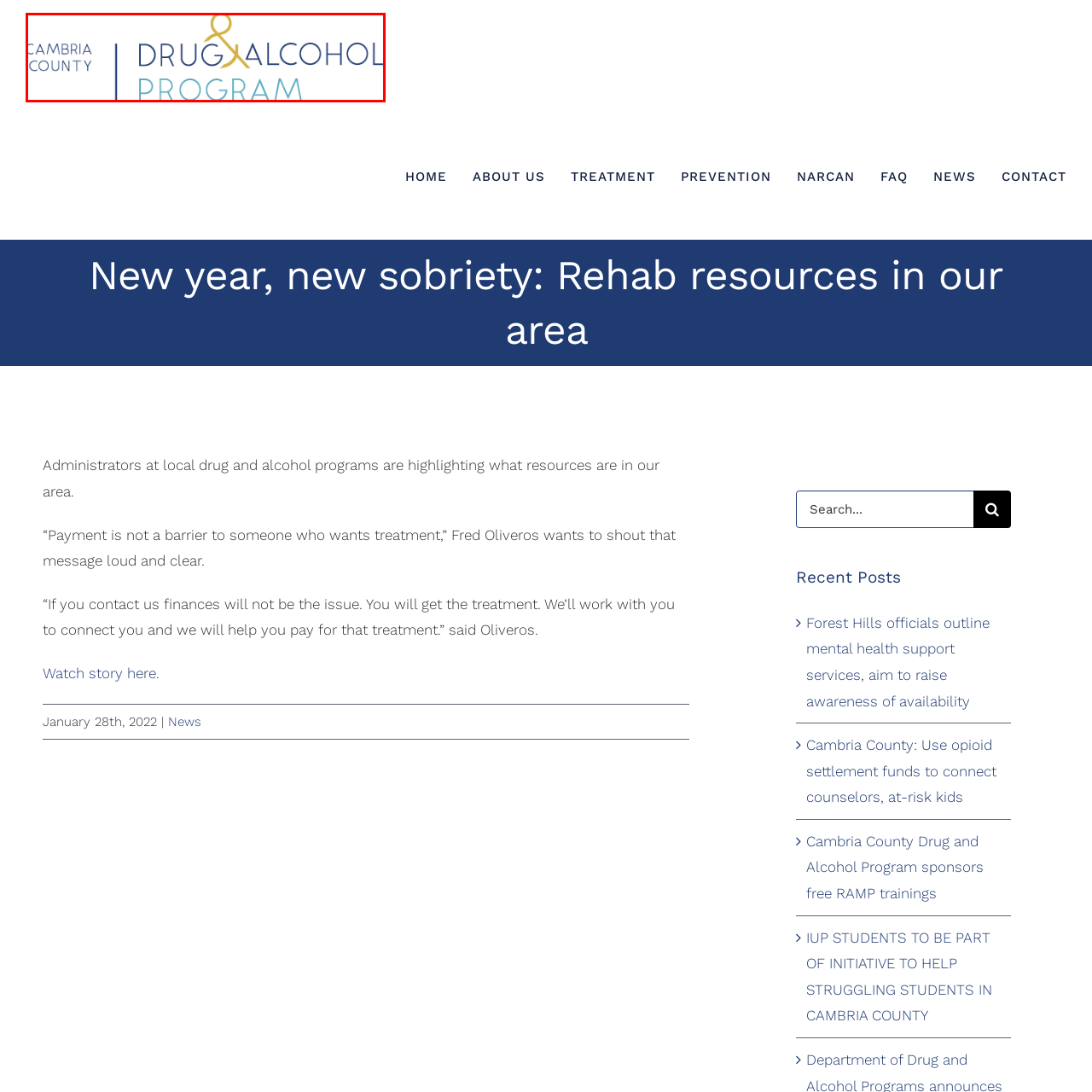Refer to the image within the red outline and provide a one-word or phrase answer to the question:
What symbol is used between 'DRUG' and 'ALCOHOL'?

Ampersand